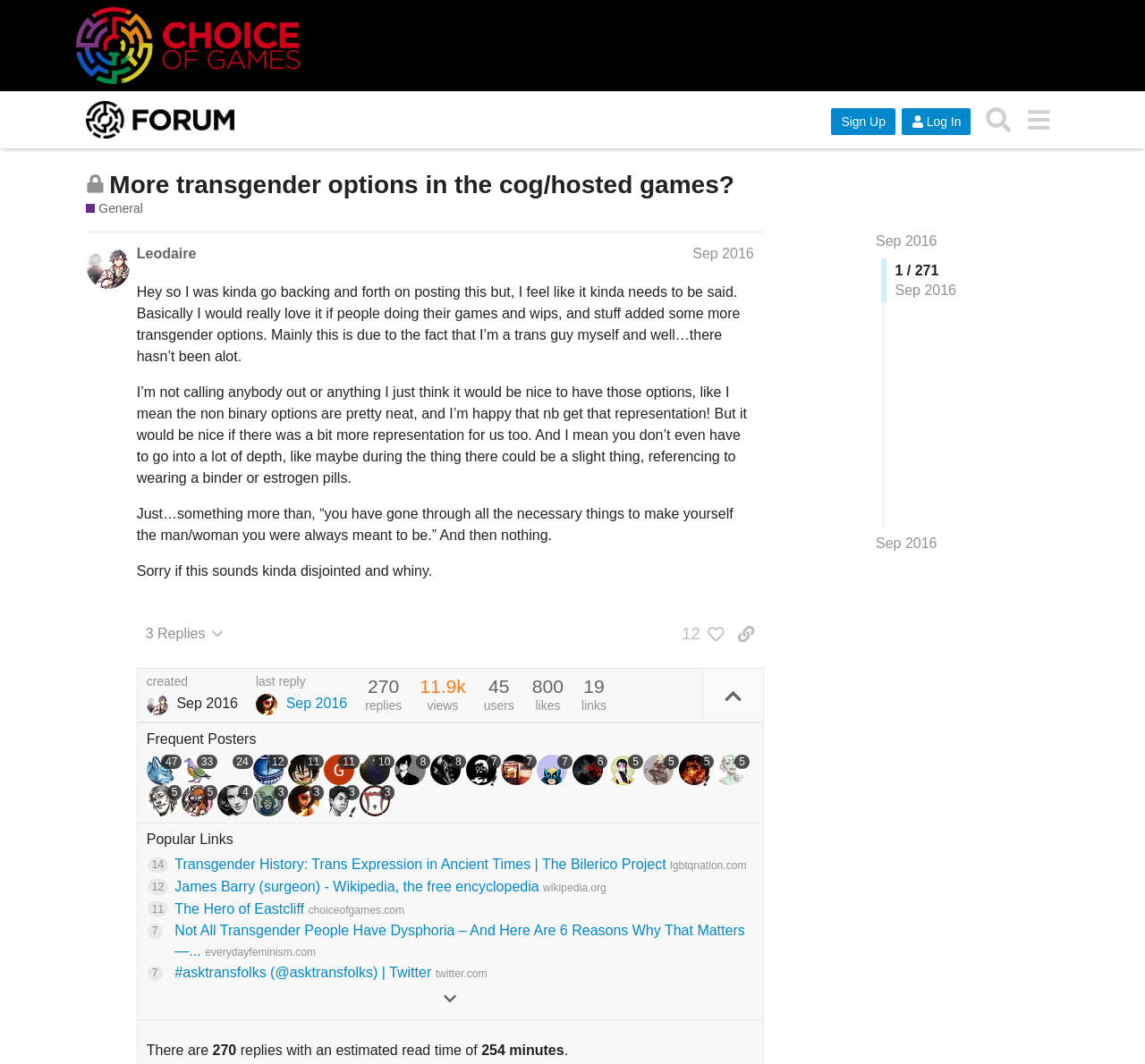Can you look at the image and give a comprehensive answer to the question:
How many replies does this post have?

The number of replies is indicated by the button 'This post has 3 replies' located below the post content.